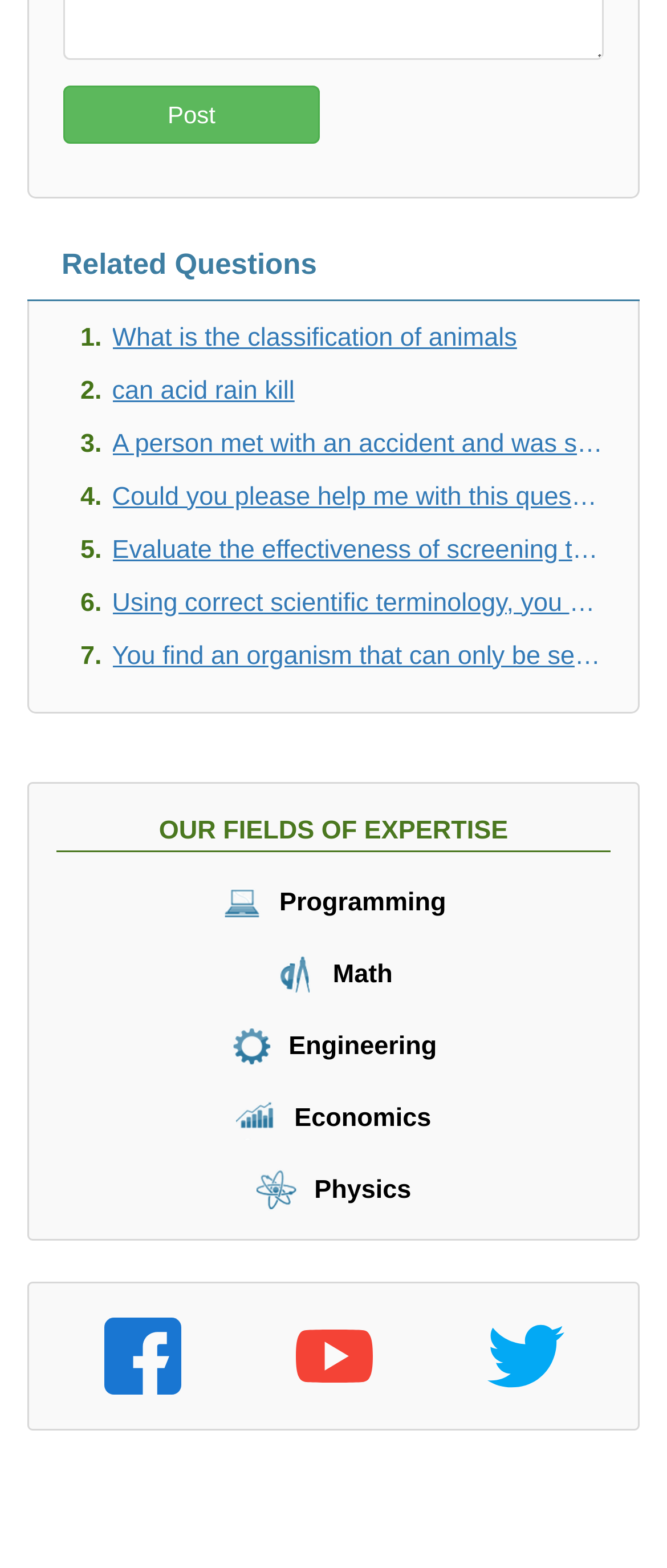Provide the bounding box coordinates of the HTML element described as: "Programming". The bounding box coordinates should be four float numbers between 0 and 1, i.e., [left, top, right, bottom].

[0.331, 0.566, 0.669, 0.585]